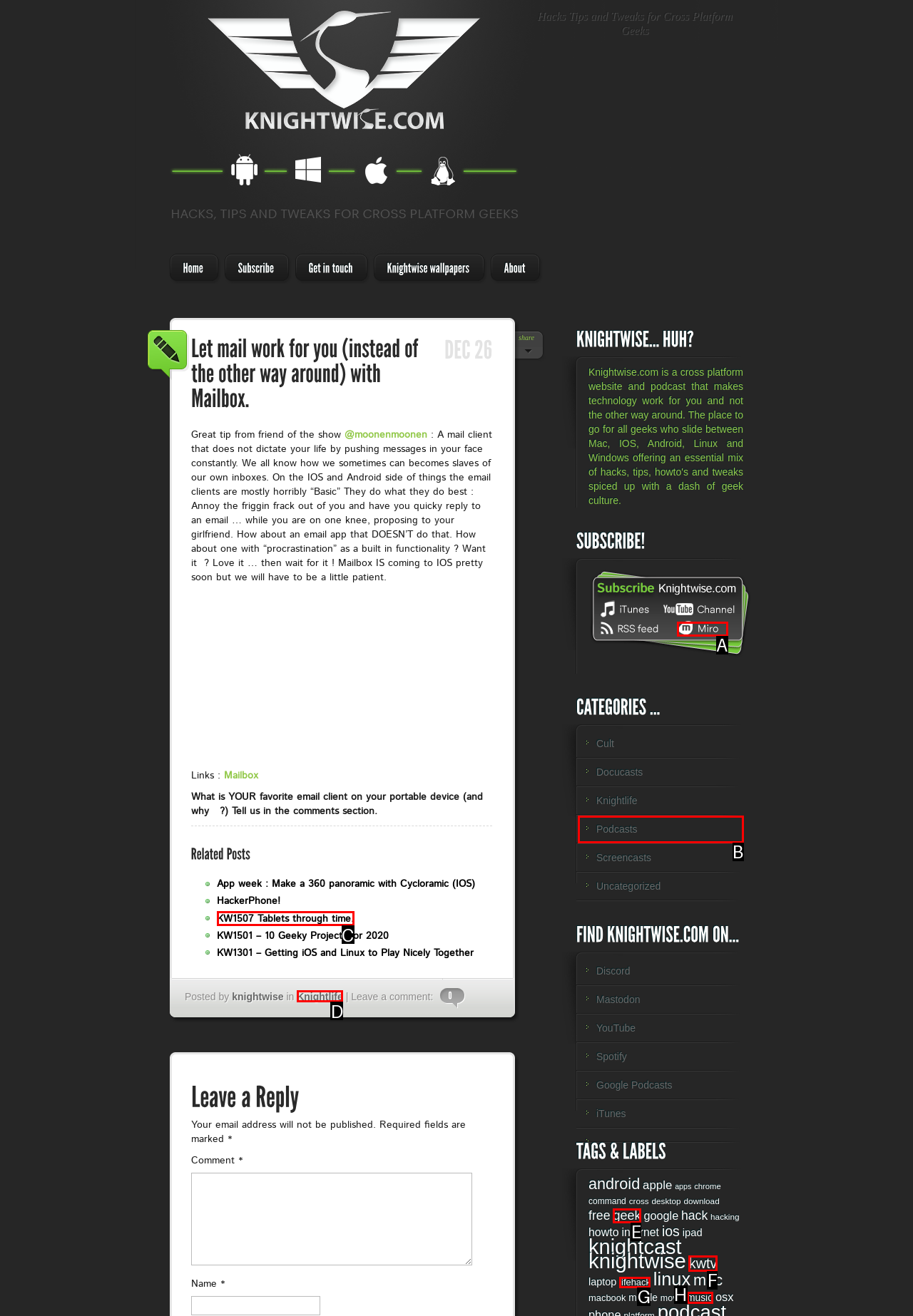Find the option that aligns with: KW1507 Tablets through time.
Provide the letter of the corresponding option.

C